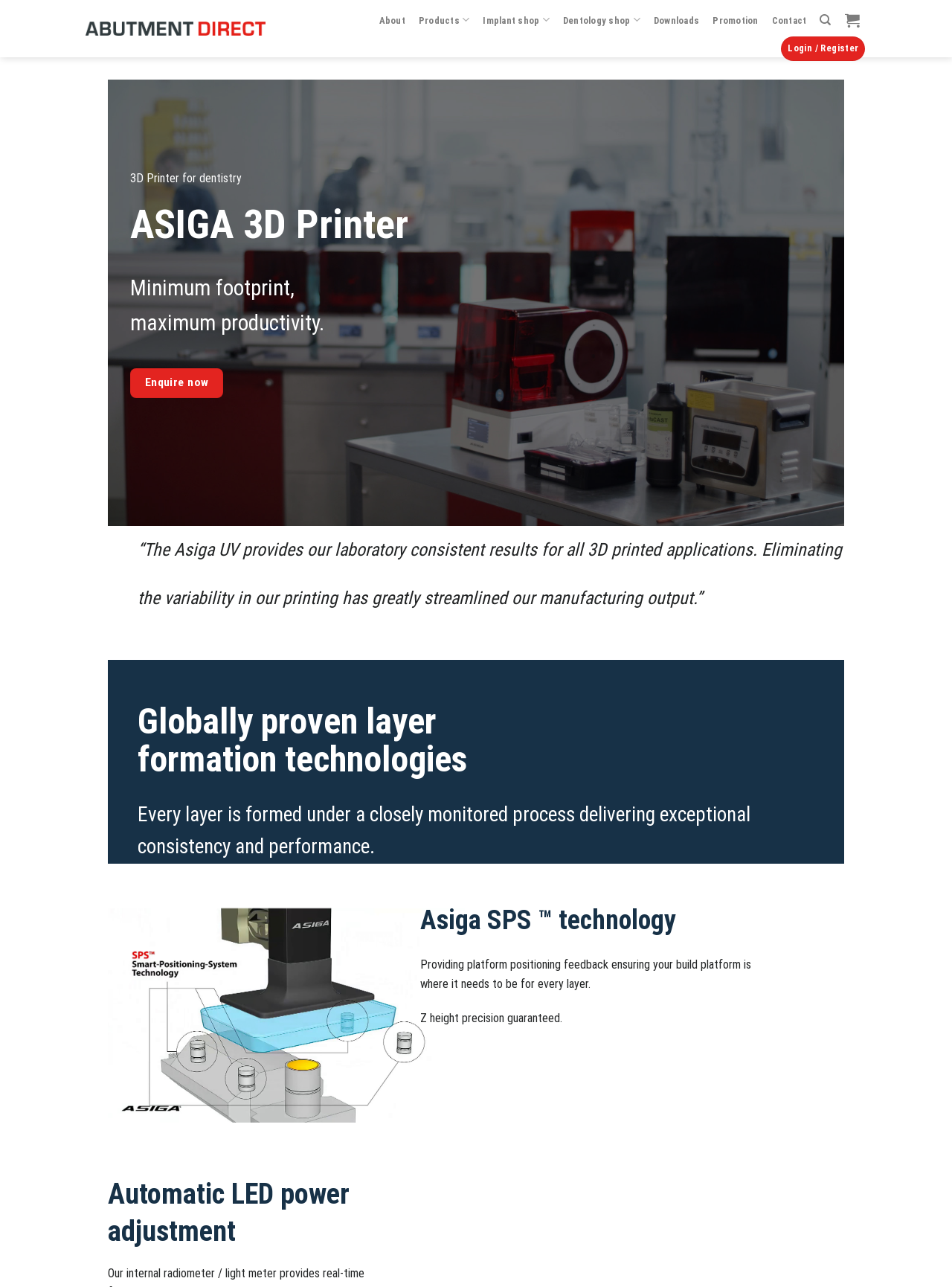What is the benefit of Asiga SPS technology?
Offer a detailed and exhaustive answer to the question.

I found the answer by reading the StaticText element 'Every layer is formed under a closely monitored process delivering exceptional consistency and performance.' which is below the heading 'Asiga SPS ™ technology'.